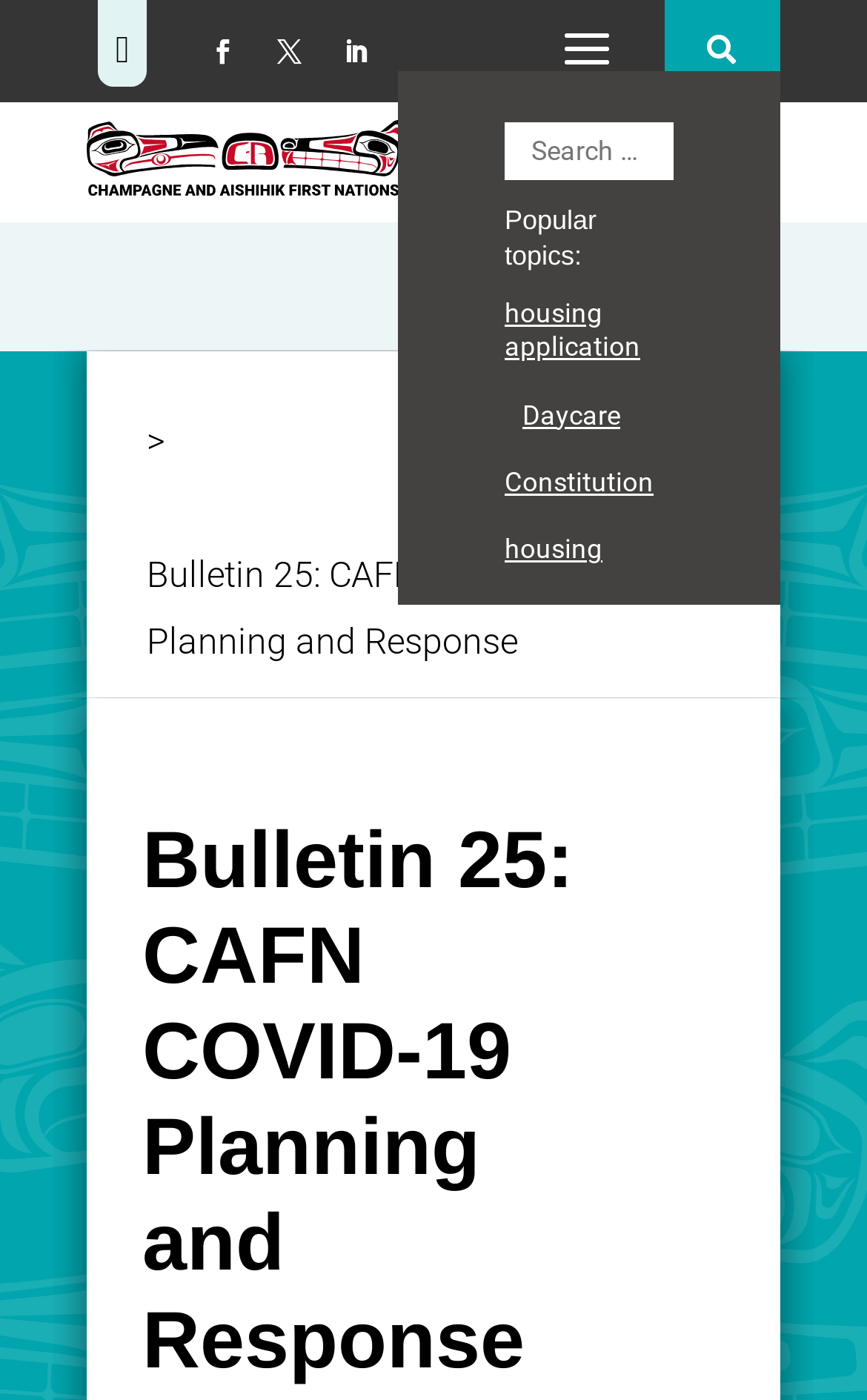Please identify the coordinates of the bounding box that should be clicked to fulfill this instruction: "Search for a topic".

[0.582, 0.083, 0.777, 0.131]